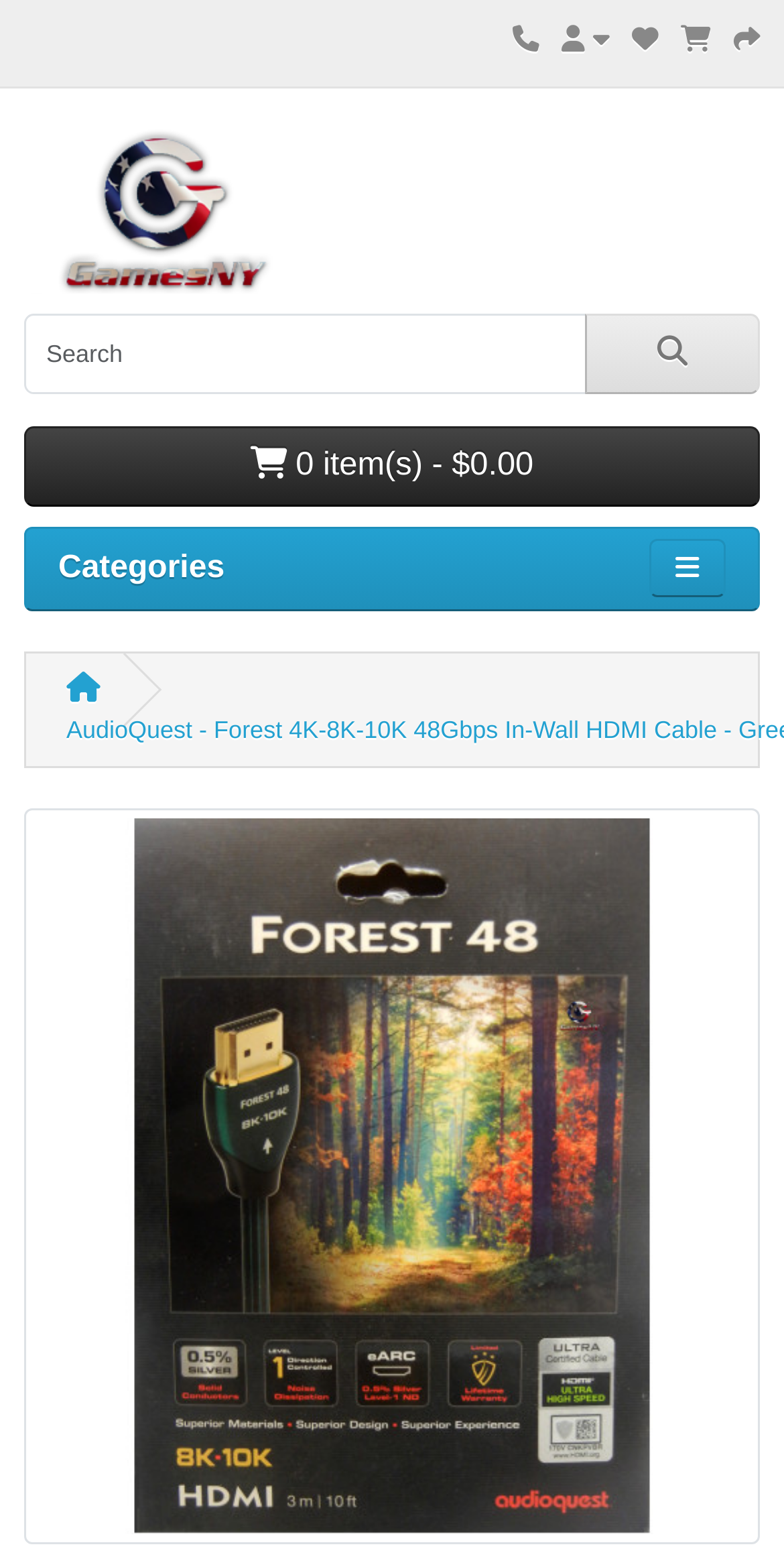Using the provided element description "alt="Samex Computers" title="Samex Computers"", determine the bounding box coordinates of the UI element.

[0.031, 0.125, 0.544, 0.143]